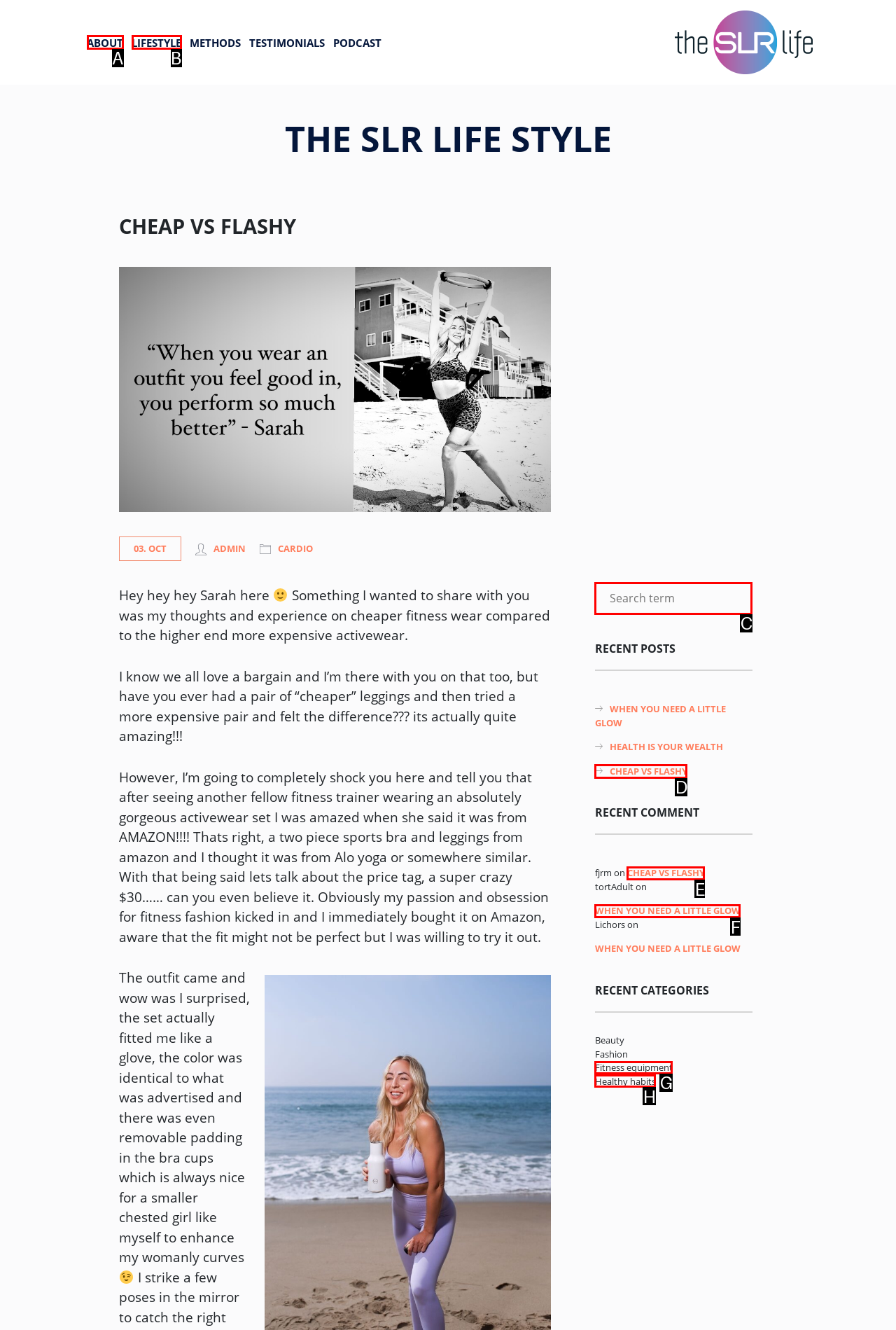Tell me which one HTML element best matches the description: Fitness equipment
Answer with the option's letter from the given choices directly.

G